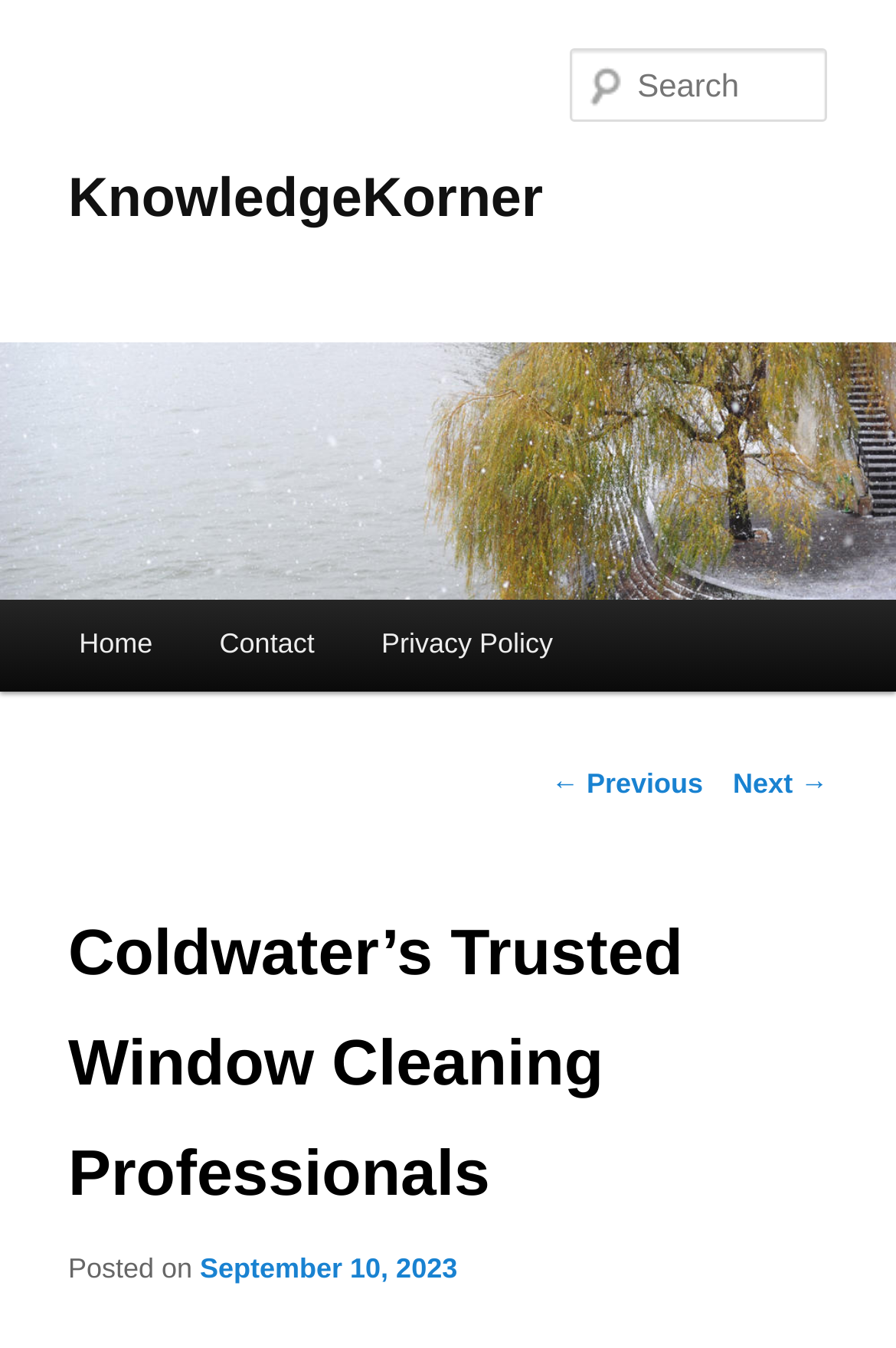What is the name of the company?
Please provide a detailed and comprehensive answer to the question.

The name of the company can be found in the top-left corner of the webpage, where it is written as 'KnowledgeKorner' in a heading element. This is also the text of the link that appears in the same location.